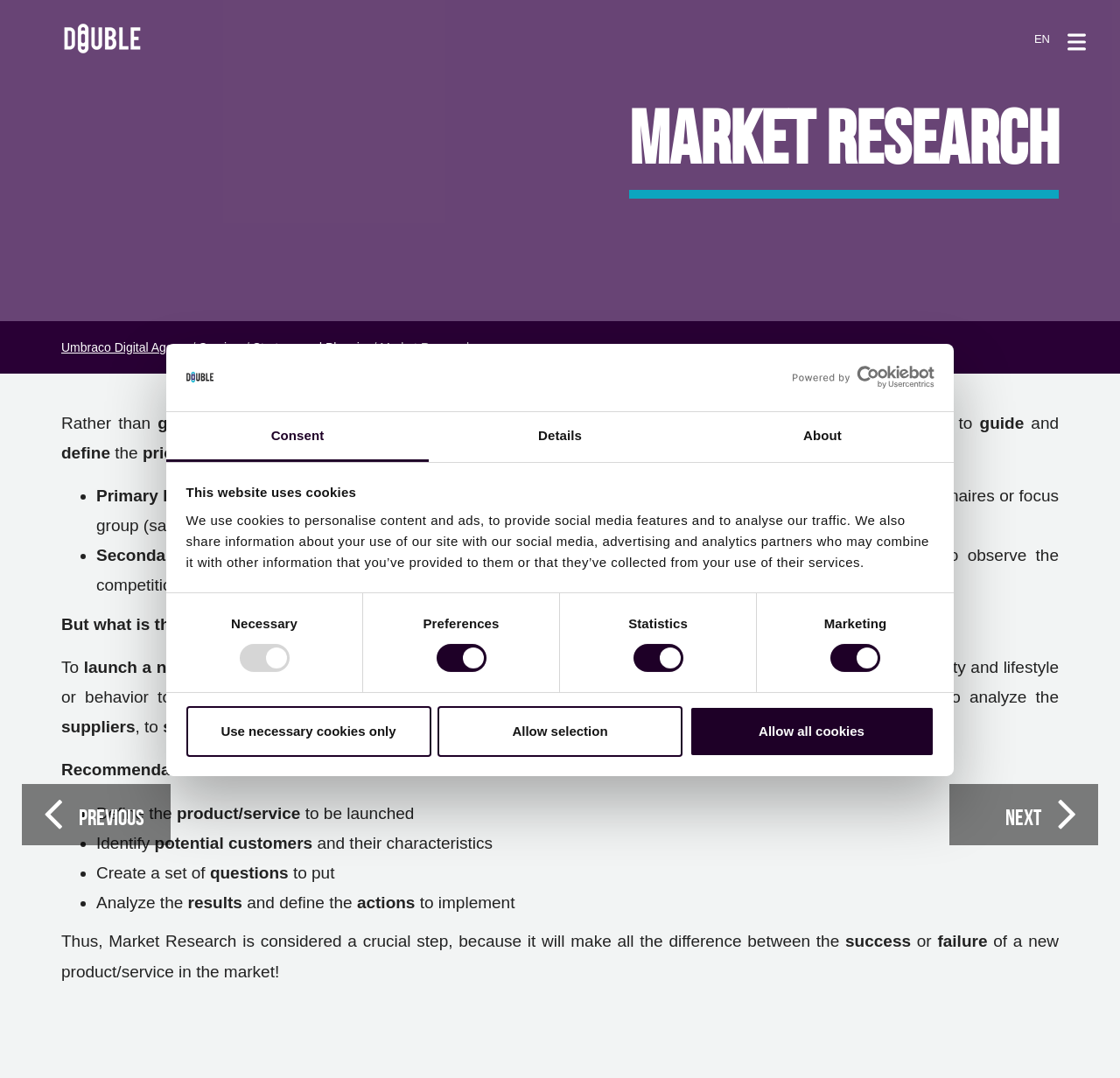Utilize the information from the image to answer the question in detail:
What is the purpose of Market Research?

According to the webpage, Market Research is used to identify target audiences, business opportunities, potential customers, and business areas. This is evident from the text on the webpage that explains the role of Market Research in guiding and defining priority decisions at each stage of a project or brand, product, or service.